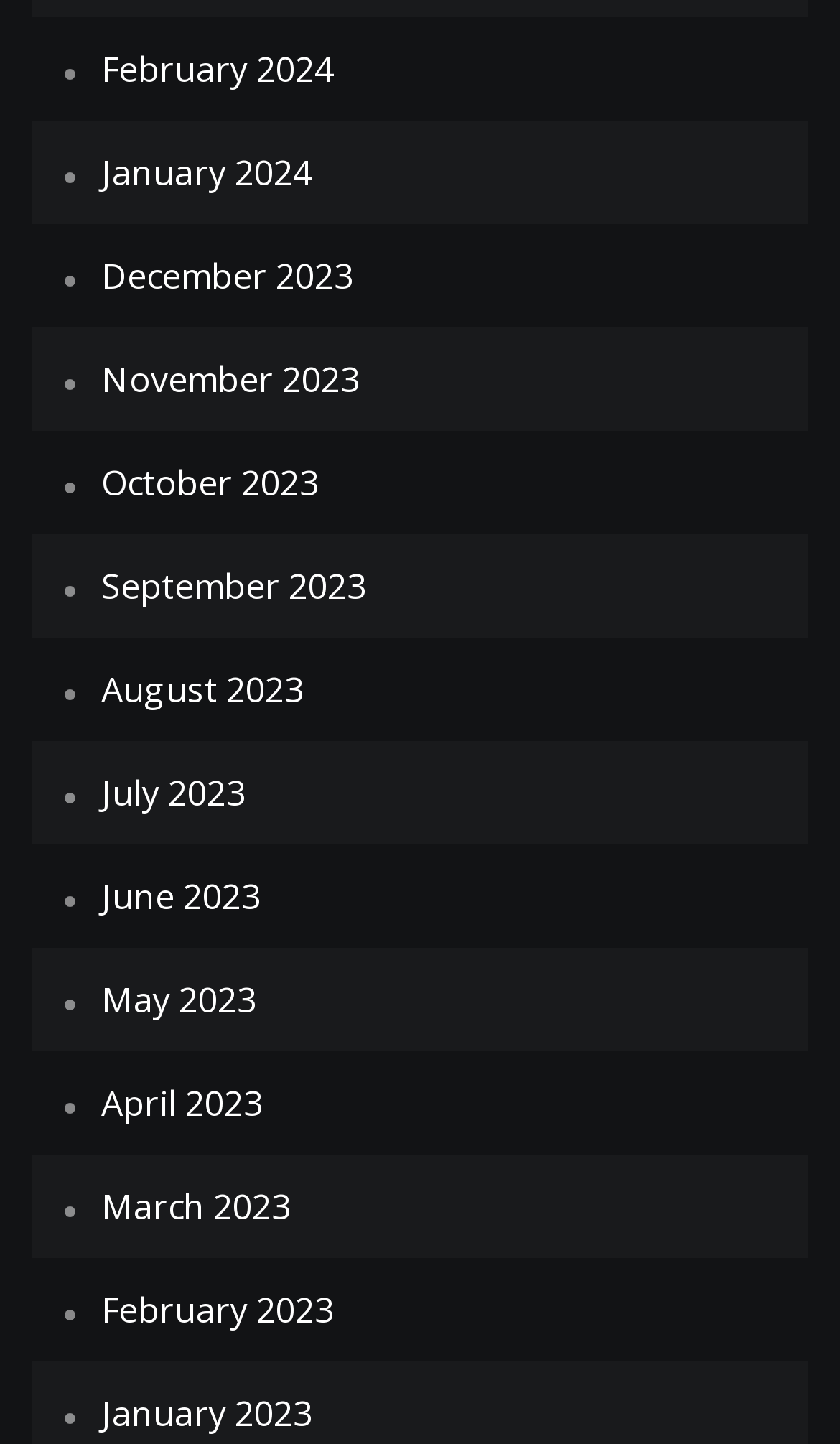Provide the bounding box coordinates of the area you need to click to execute the following instruction: "Go to January 2023".

[0.121, 0.963, 0.372, 0.996]